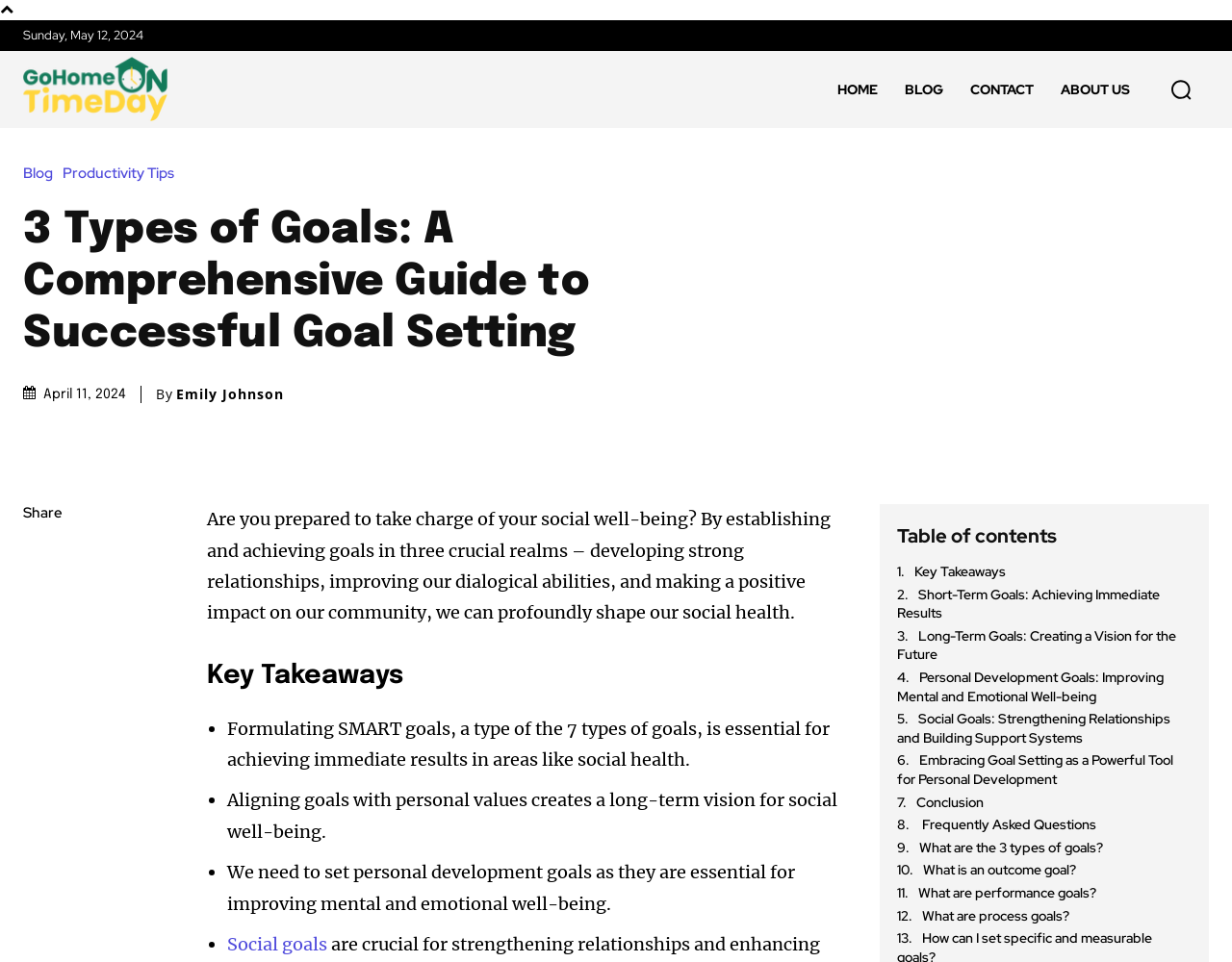Kindly provide the bounding box coordinates of the section you need to click on to fulfill the given instruction: "Read the article by Emily Johnson".

[0.143, 0.401, 0.23, 0.419]